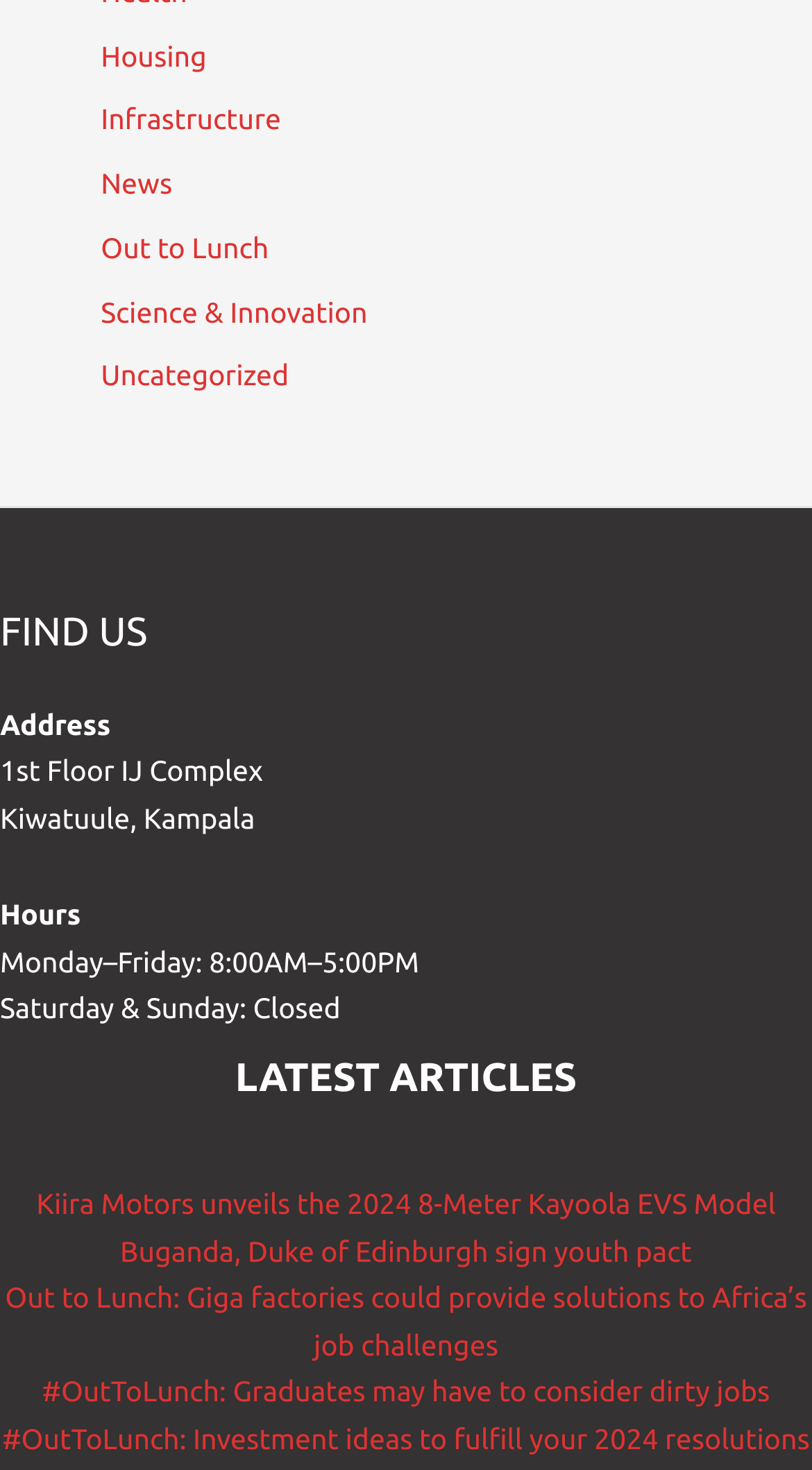Determine the bounding box coordinates for the clickable element to execute this instruction: "Read about Kiira Motors unveils the 2024 8-Meter Kayoola EVS Model". Provide the coordinates as four float numbers between 0 and 1, i.e., [left, top, right, bottom].

[0.045, 0.808, 0.955, 0.83]